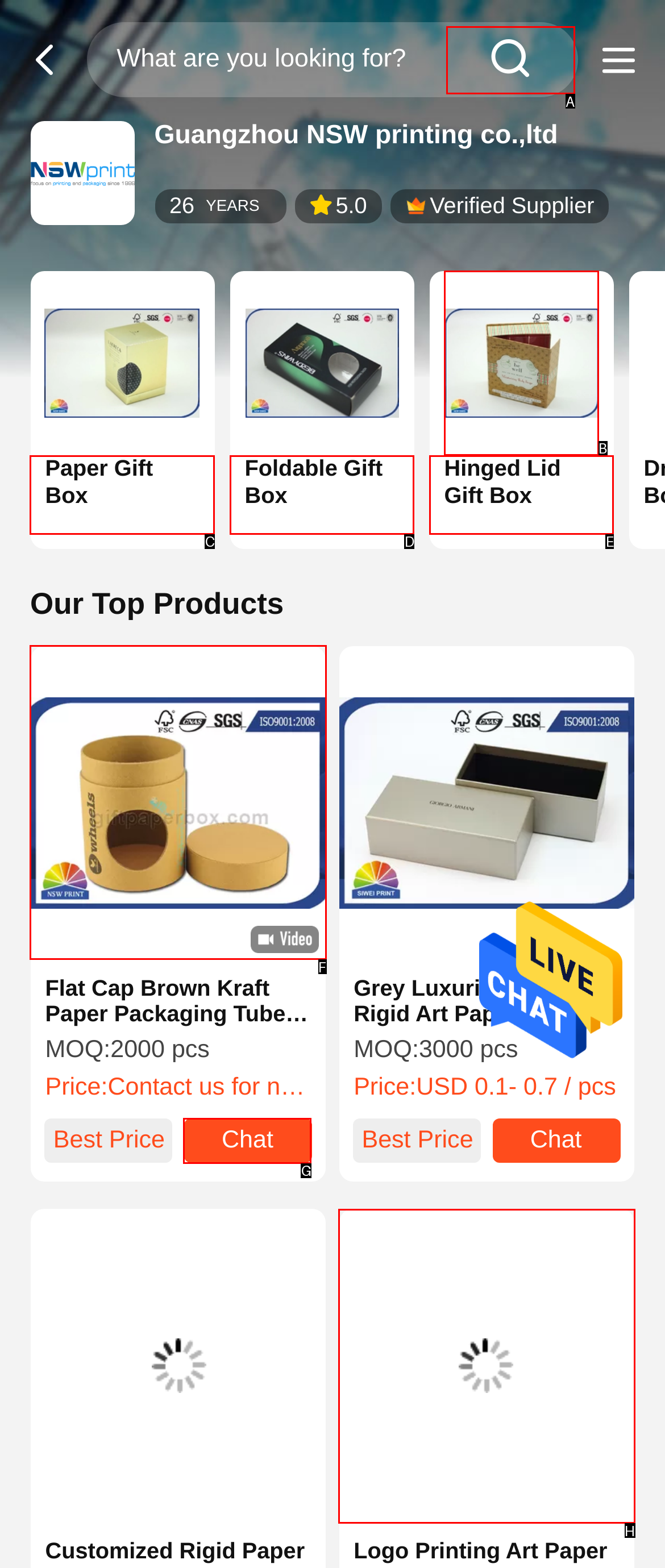Tell me the letter of the correct UI element to click for this instruction: Chat with the supplier. Answer with the letter only.

G